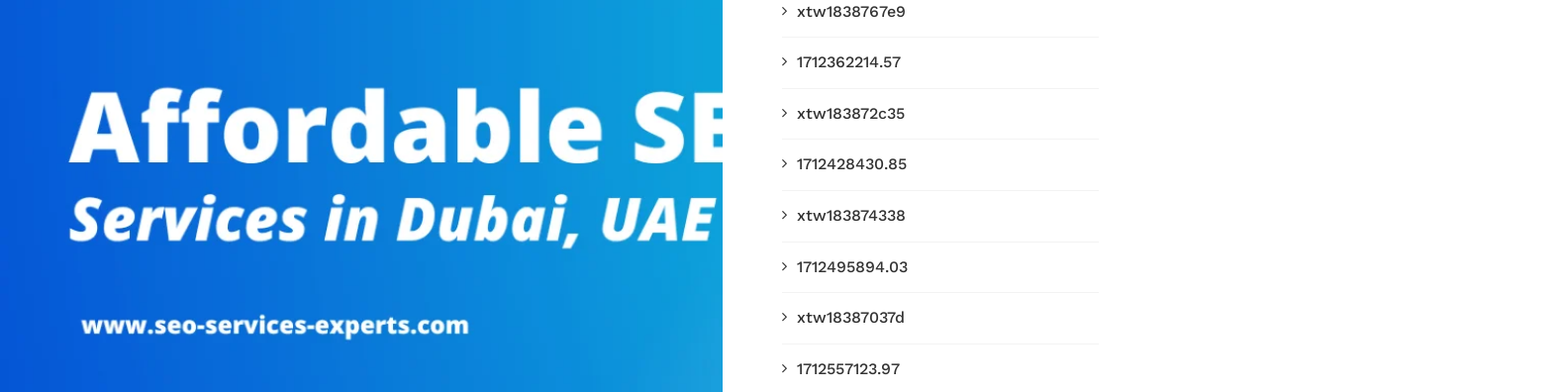What is the purpose of the vertical list on the right side?
Answer the question in a detailed and comprehensive manner.

The vertical list of identifiers or links on the right side of the image may represent specific SEO services, case studies, or additional resources relevant to potential clients seeking expert assistance in enhancing their online presence and search engine rankings.